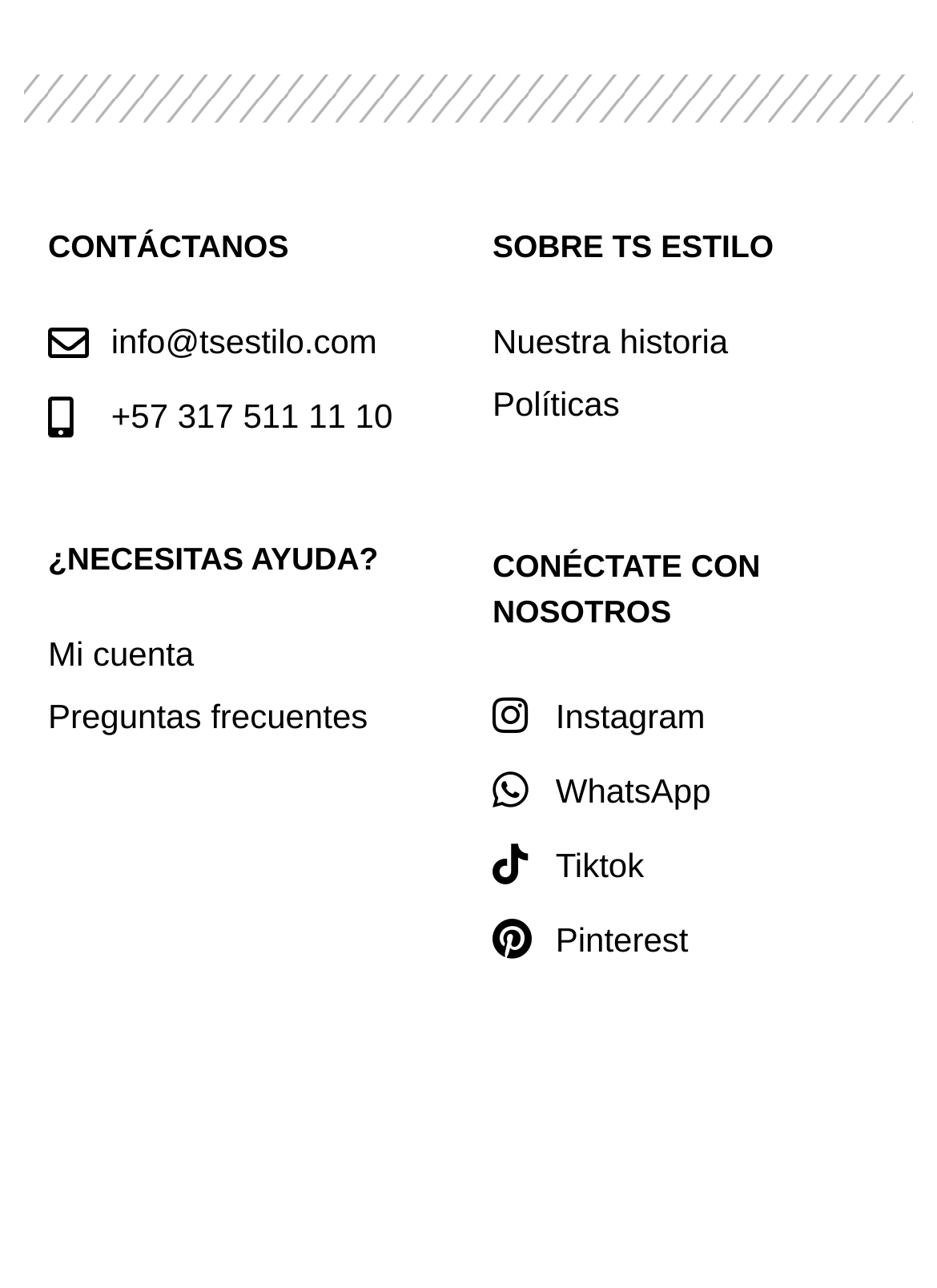Please identify the bounding box coordinates of the clickable region that I should interact with to perform the following instruction: "Connect with us on Instagram". The coordinates should be expressed as four float numbers between 0 and 1, i.e., [left, top, right, bottom].

[0.526, 0.532, 0.949, 0.58]